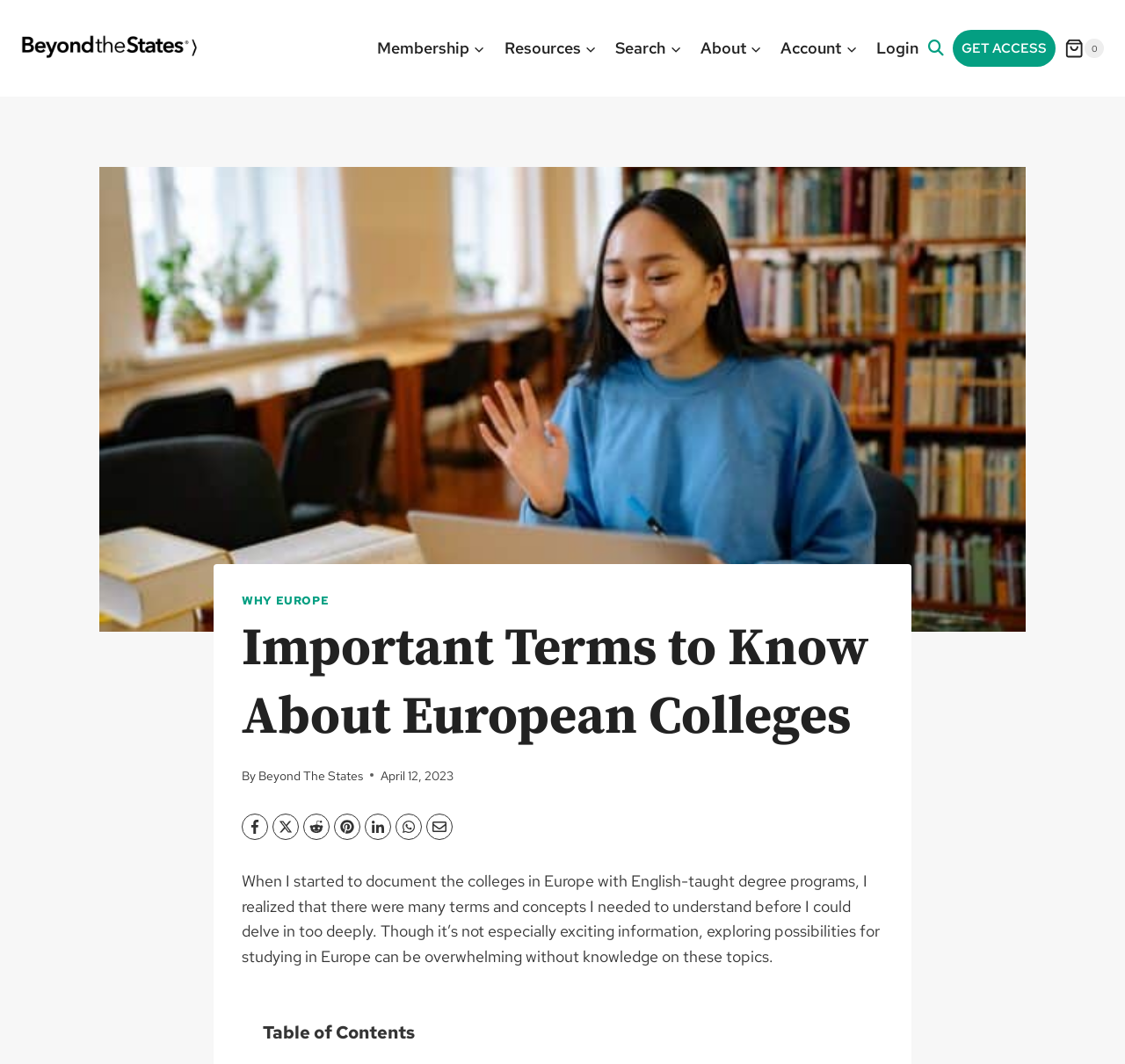Show the bounding box coordinates for the element that needs to be clicked to execute the following instruction: "search for colleges". Provide the coordinates in the form of four float numbers between 0 and 1, i.e., [left, top, right, bottom].

[0.539, 0.025, 0.614, 0.066]